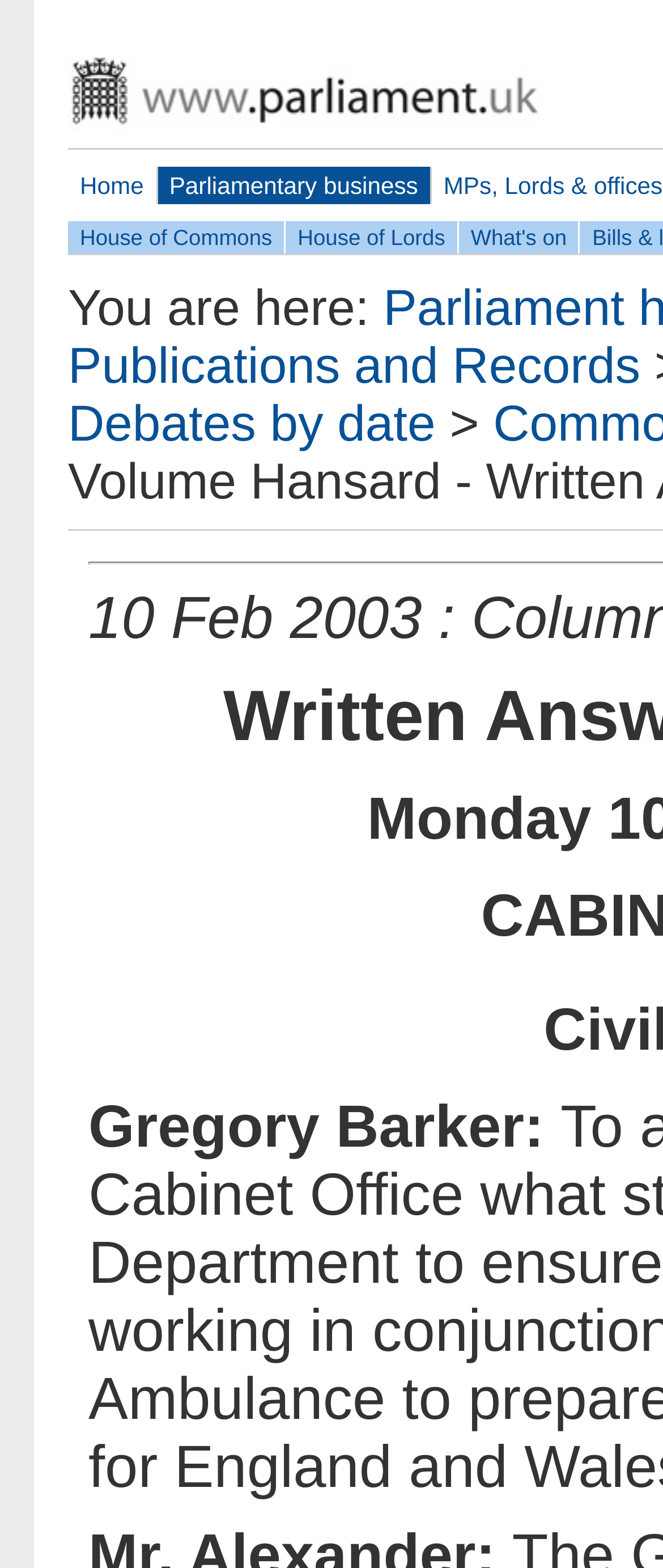How many columns are in the top navigation bar?
Based on the image, answer the question with a single word or brief phrase.

1